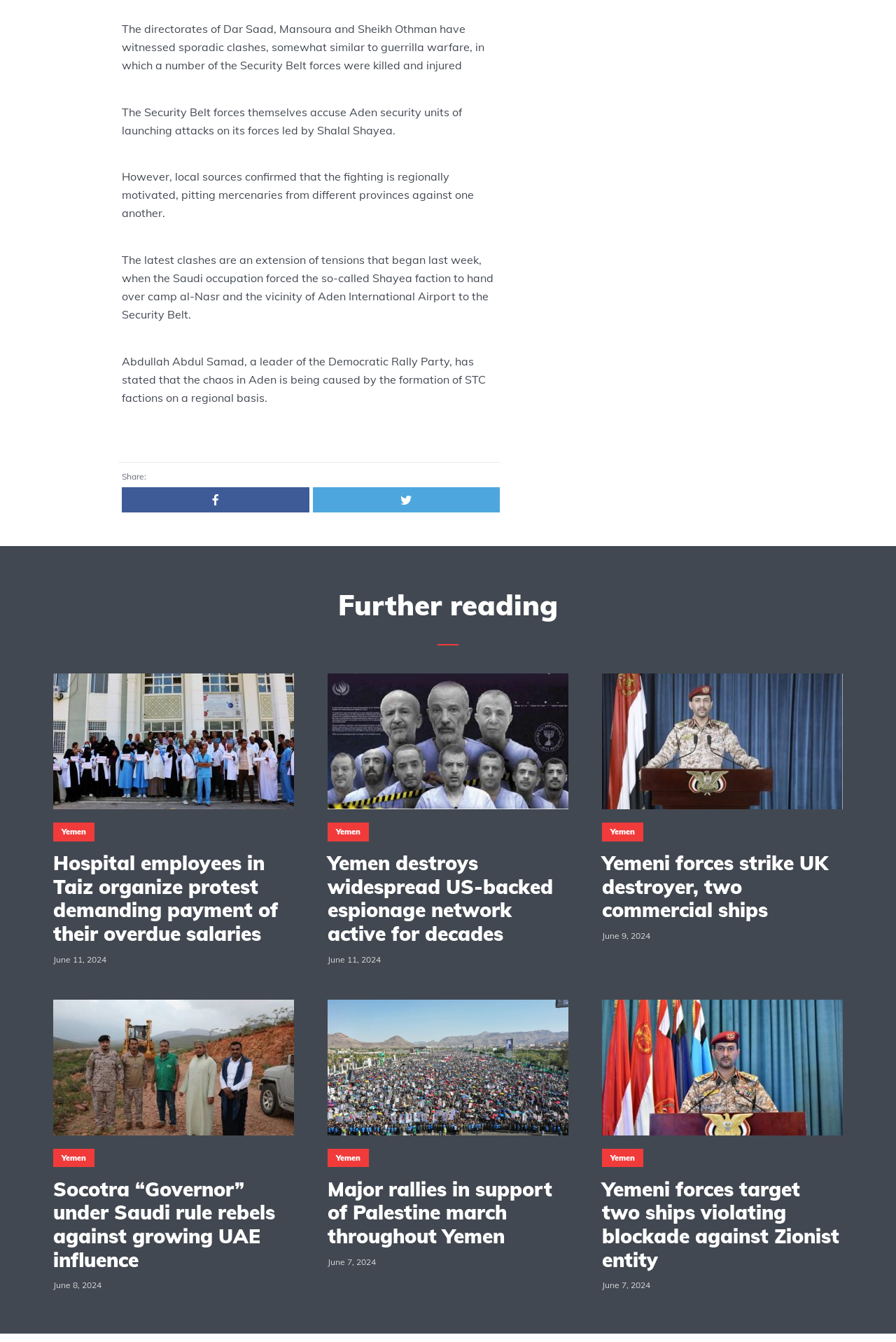What is the topic of the articles on this webpage?
Examine the image and provide an in-depth answer to the question.

Based on the webpage, I can see that all the articles have headings related to Yemen, such as 'Yemen destroys widespread US-backed espionage network active for decades' and 'Yemeni forces strike UK destroyer, two commercial ships'. This suggests that the topic of the articles on this webpage is Yemen.